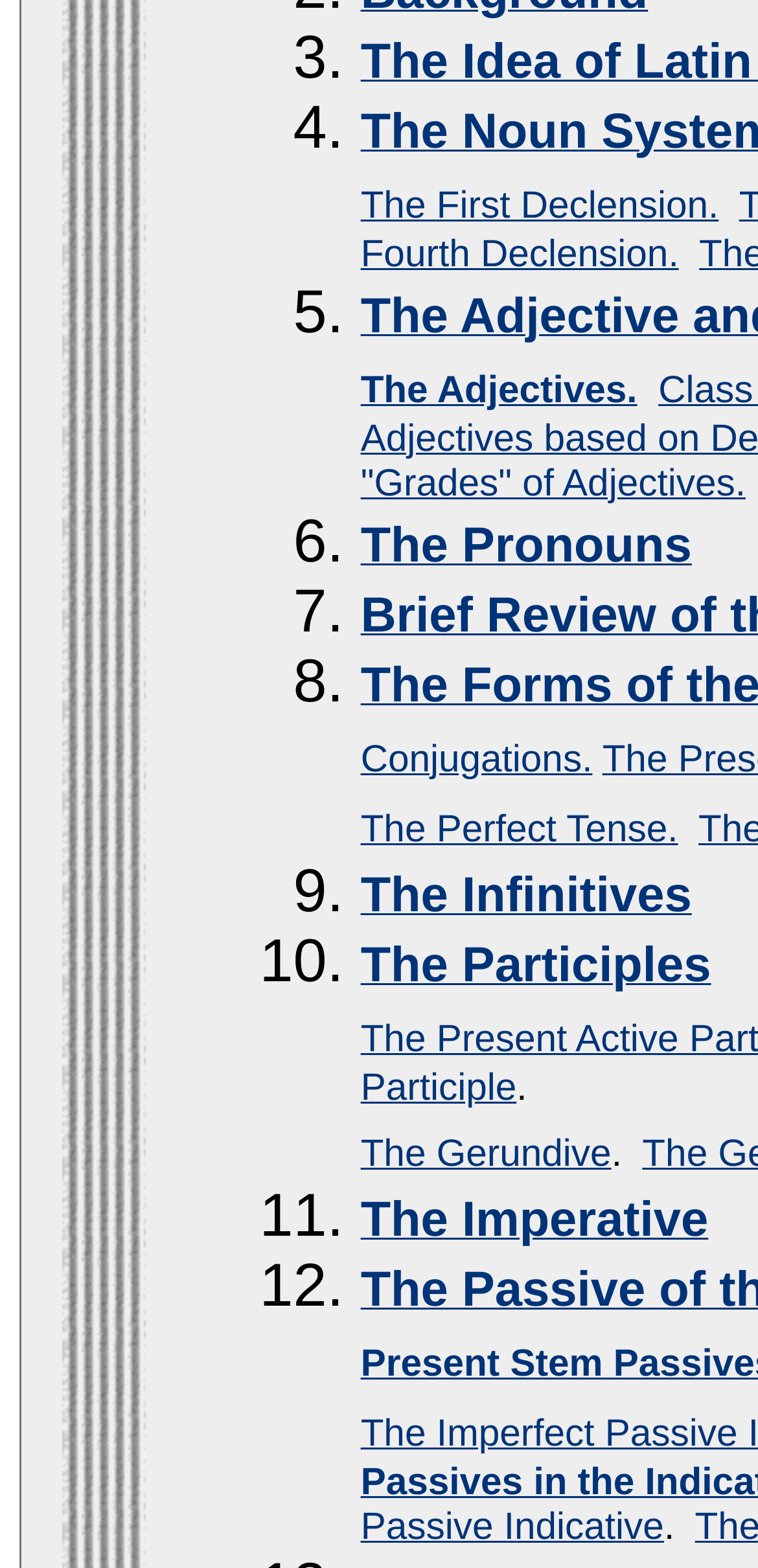Identify the bounding box for the described UI element. Provide the coordinates in (top-left x, top-left y, bottom-right x, bottom-right y) format with values ranging from 0 to 1: Basic Skills for the OR

None